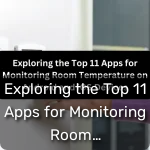What is the background setting of the graphic?
Using the image, elaborate on the answer with as much detail as possible.

The background of the graphic appears to be a sleek and modern setting, which could be a workspace or a home environment, reinforcing the practical use of these apps in daily life.